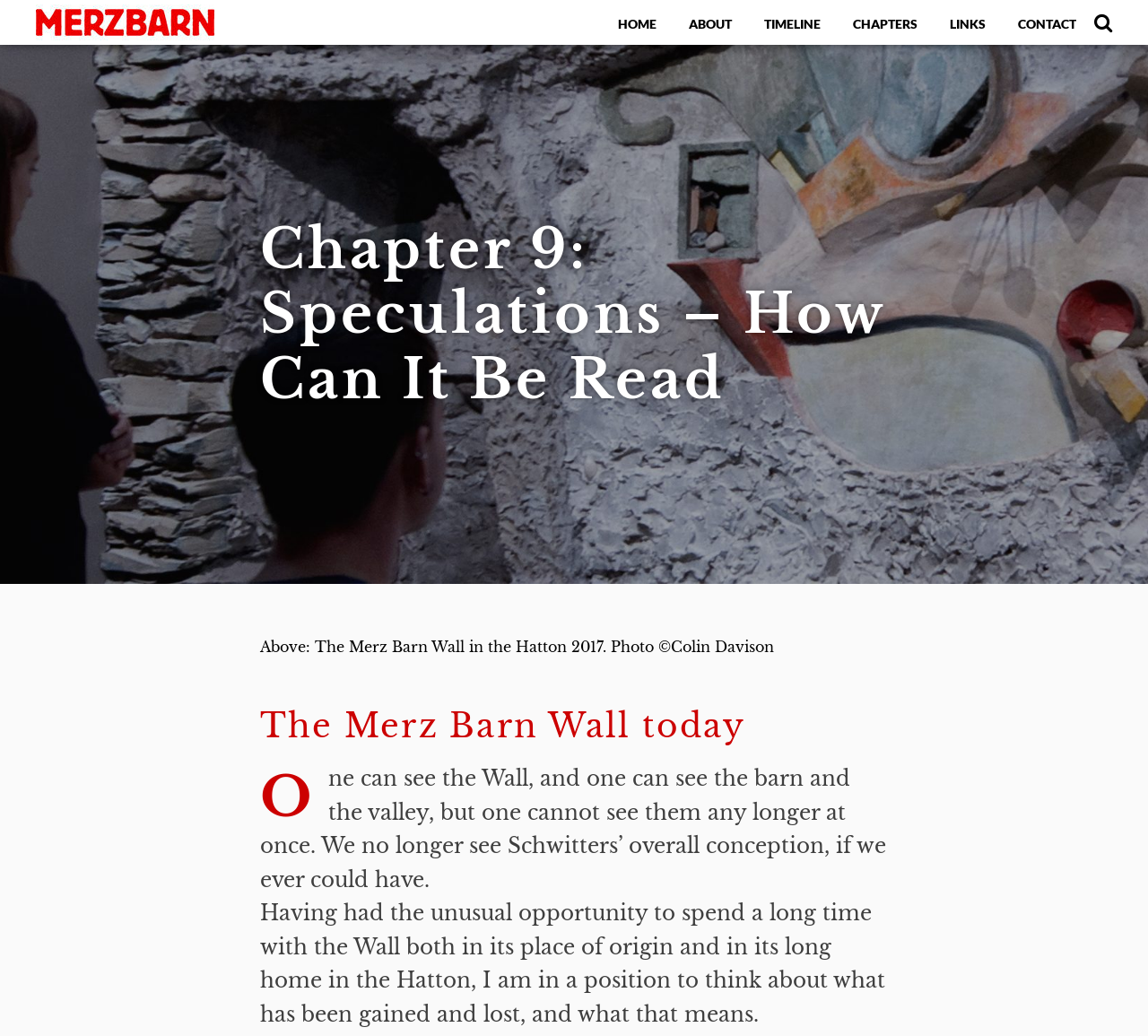What is the main topic of the chapter?
Answer briefly with a single word or phrase based on the image.

The Merz Barn Wall